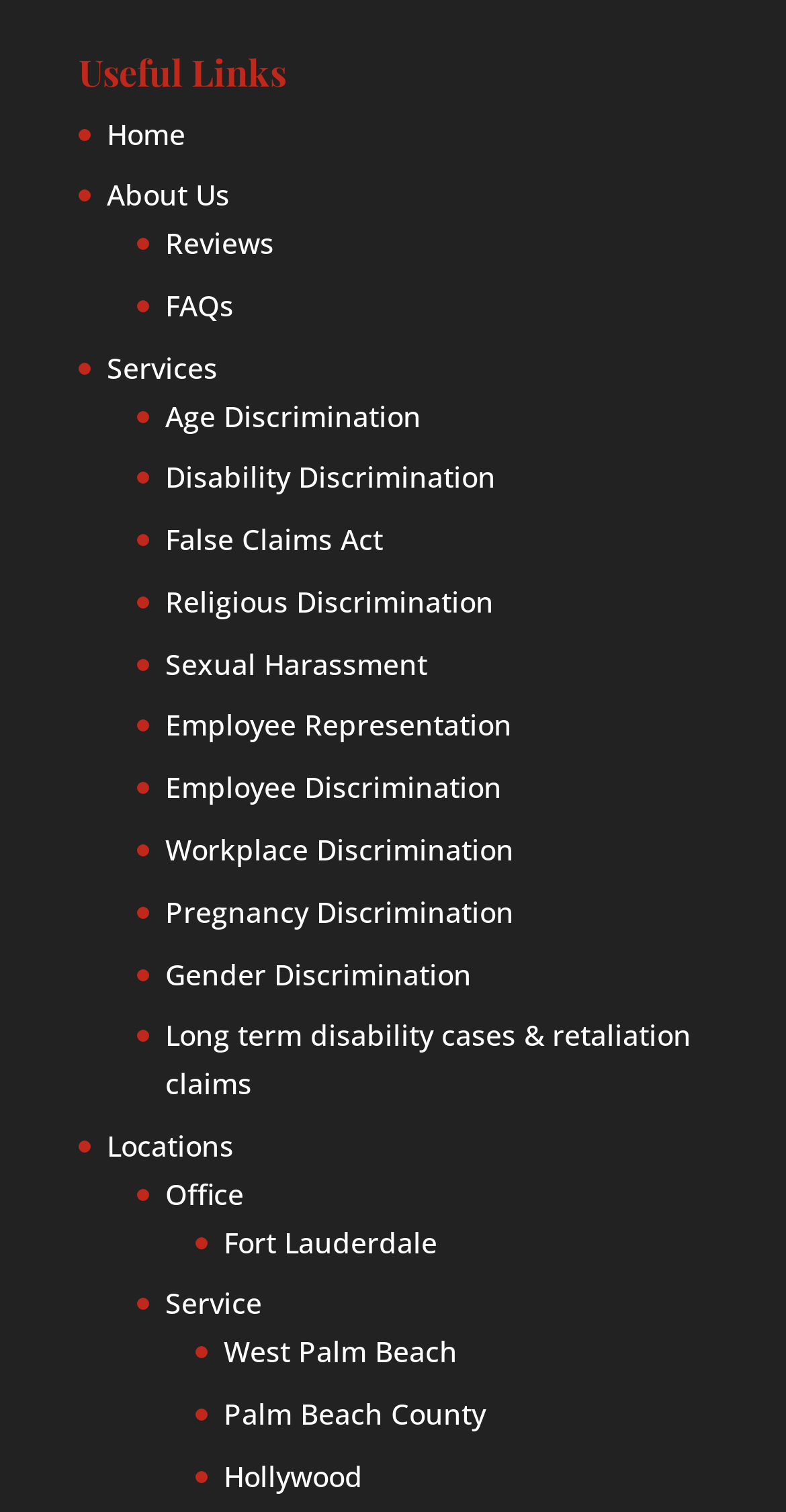Determine the coordinates of the bounding box that should be clicked to complete the instruction: "Visit West Palm Beach page". The coordinates should be represented by four float numbers between 0 and 1: [left, top, right, bottom].

[0.285, 0.881, 0.582, 0.907]